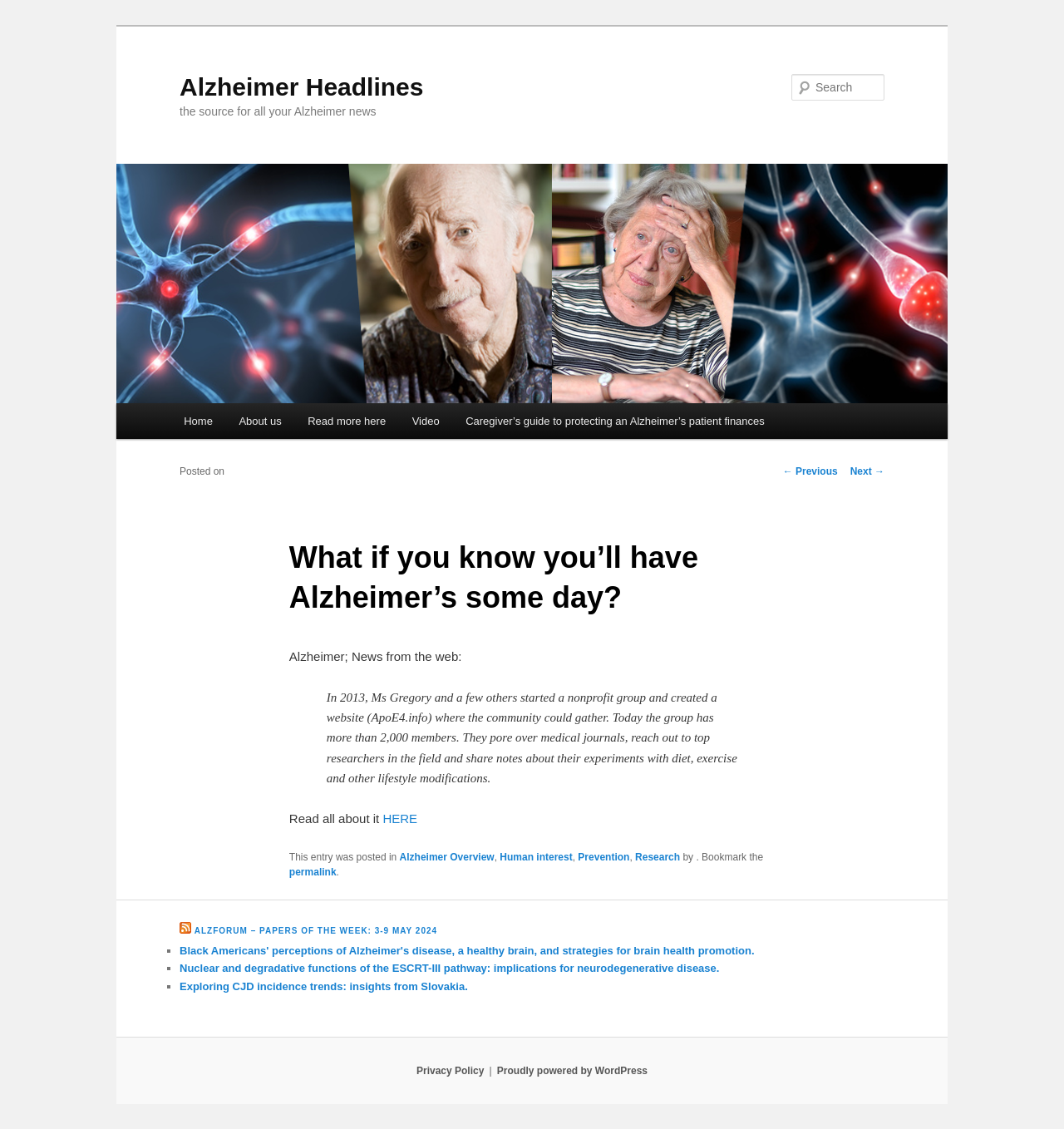Please identify the bounding box coordinates of the area that needs to be clicked to follow this instruction: "Visit the home page".

[0.16, 0.357, 0.212, 0.389]